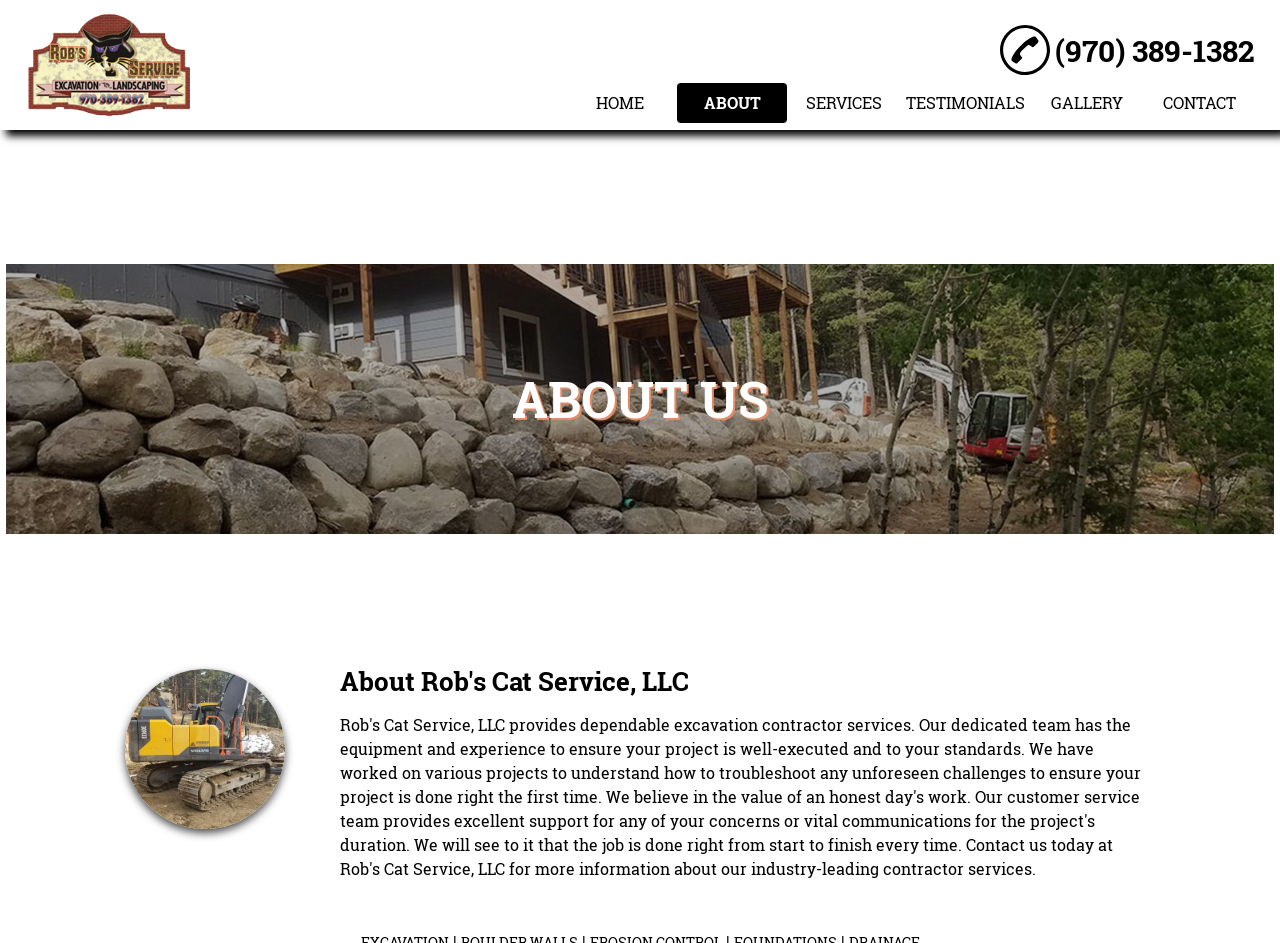Respond to the question with just a single word or phrase: 
What is the phone number?

(970) 389-1382